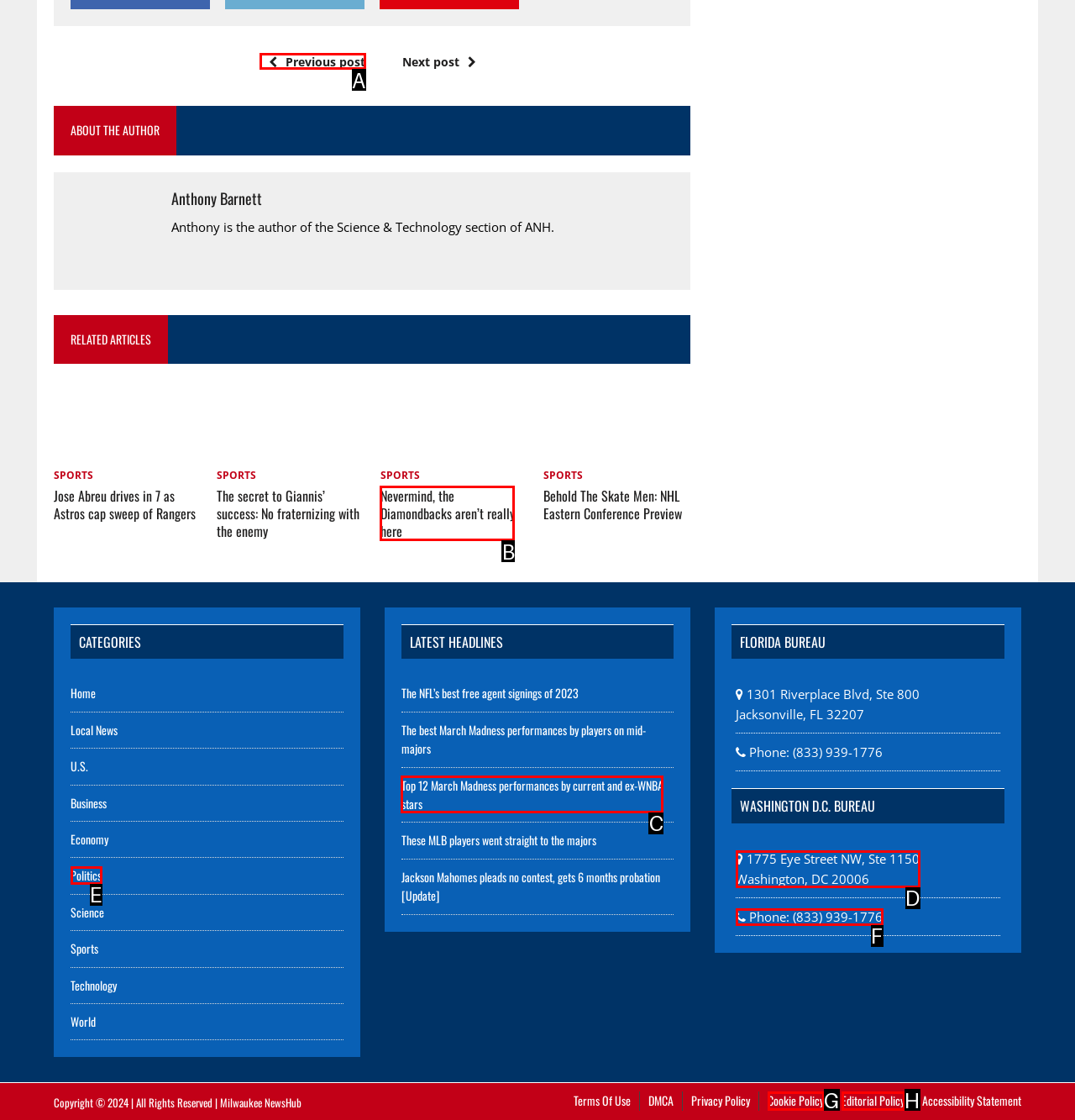Determine the letter of the UI element that you need to click to perform the task: Click on the 'Previous post' link.
Provide your answer with the appropriate option's letter.

A